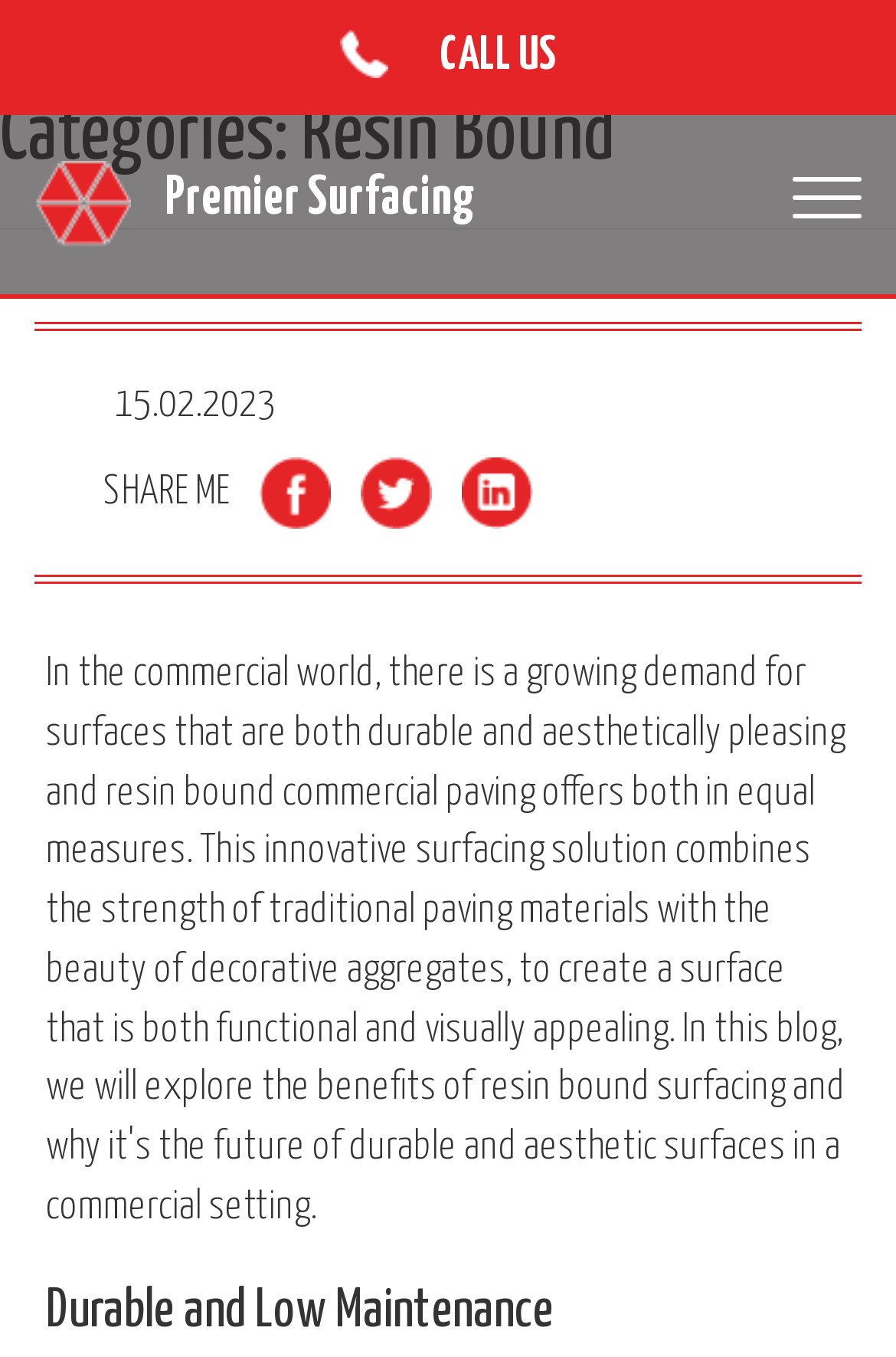From the element description: "CALL US", extract the bounding box coordinates of the UI element. The coordinates should be expressed as four float numbers between 0 and 1, in the order [left, top, right, bottom].

[0.378, 0.025, 0.622, 0.058]